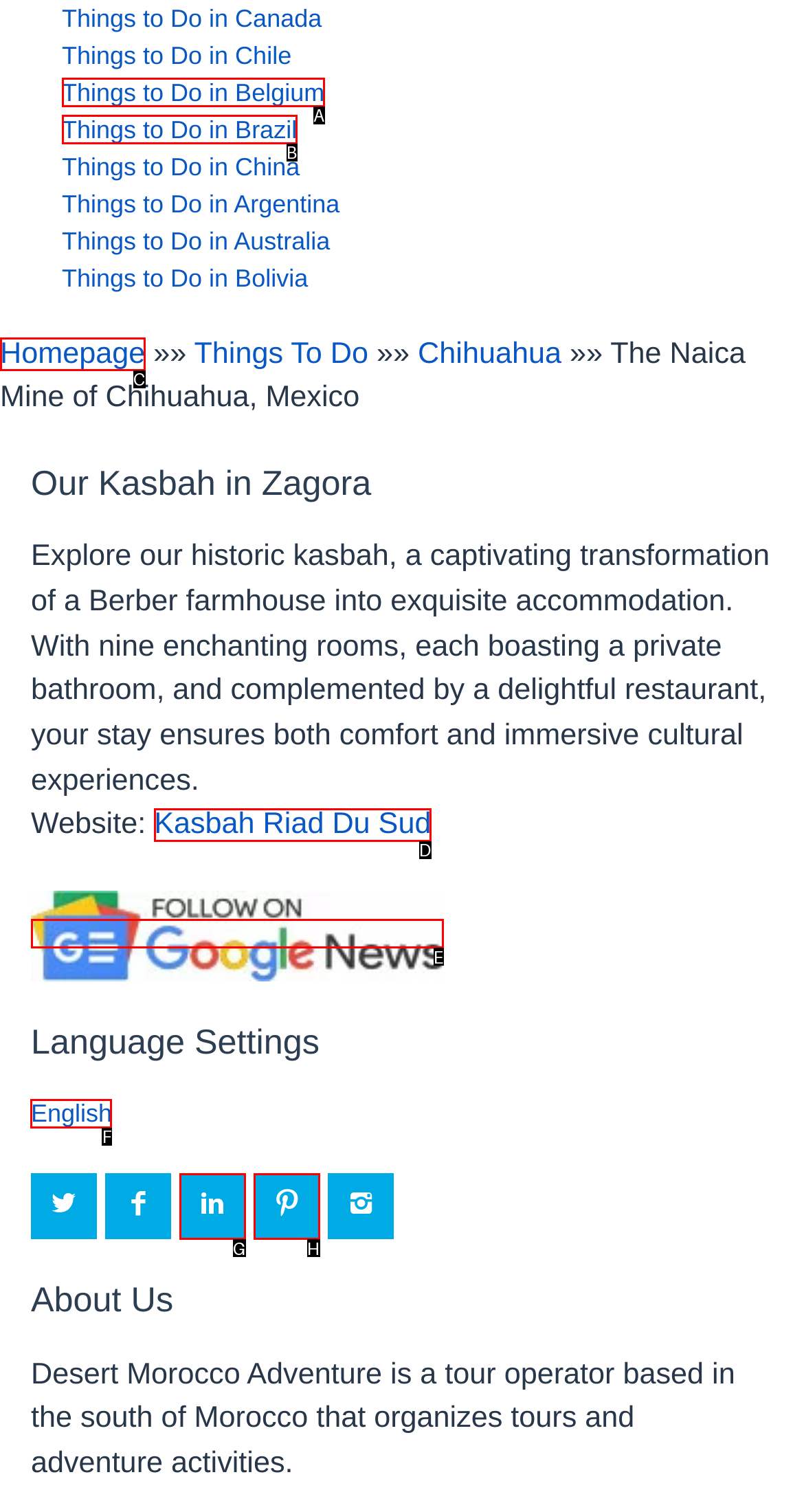Identify the correct option to click in order to complete this task: Select English language
Answer with the letter of the chosen option directly.

F